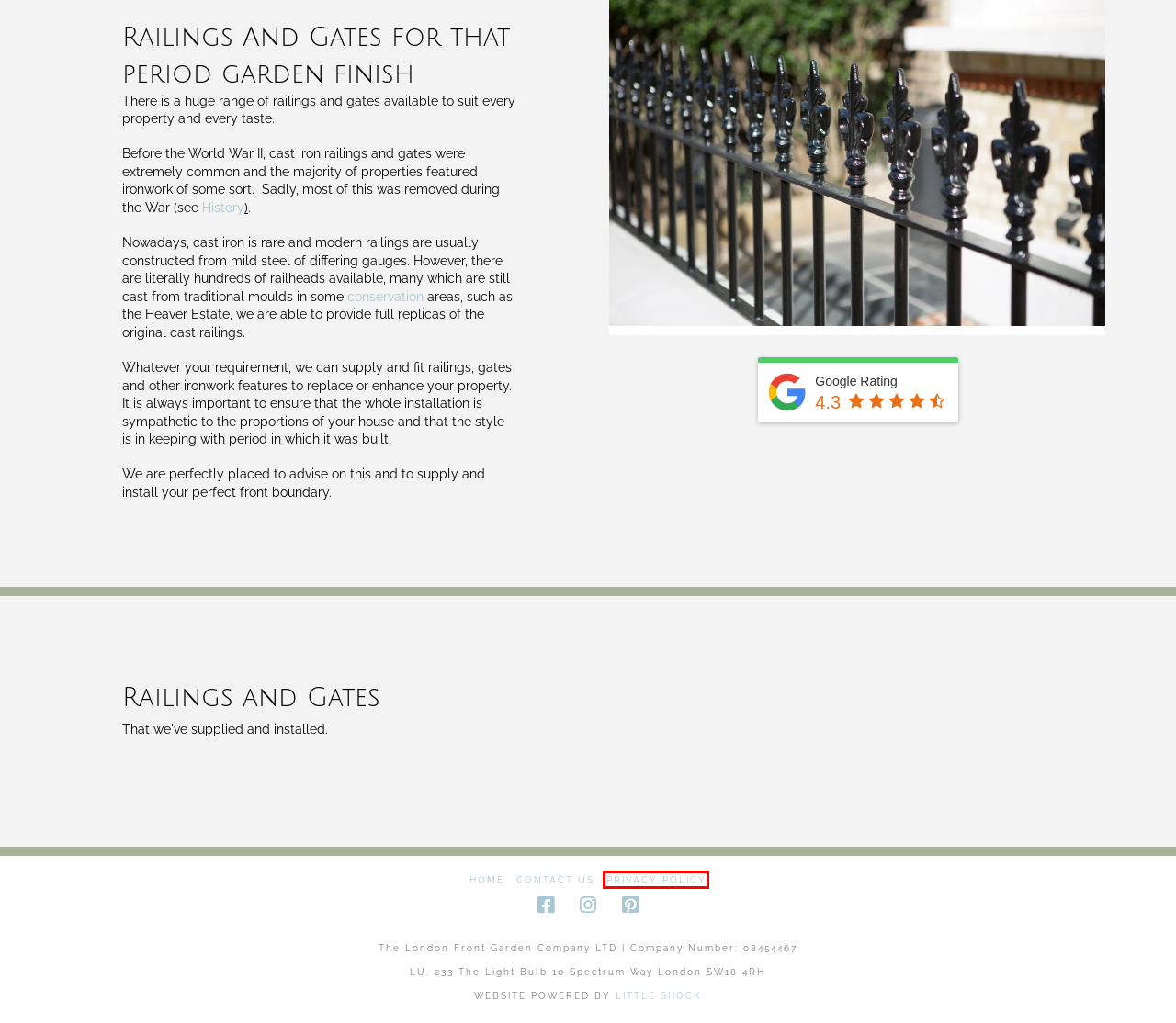You have a screenshot of a webpage with a red rectangle bounding box. Identify the best webpage description that corresponds to the new webpage after clicking the element within the red bounding box. Here are the candidates:
A. Planning & Conservation » The London Front Garden Company
B. Contact us » The London Front Garden Company
C. London Front Garden Company | Period Front Garden Design
D. London Front Garden History | London Front Garden Company
E. Privacy Policy » The London Front Garden Company
F. Gallery » The London Front Garden Company
G. Freelance Digital Marketing, Web Design & Graphic Design London | Little Shock
H. Testimonials » The London Front Garden Company

E